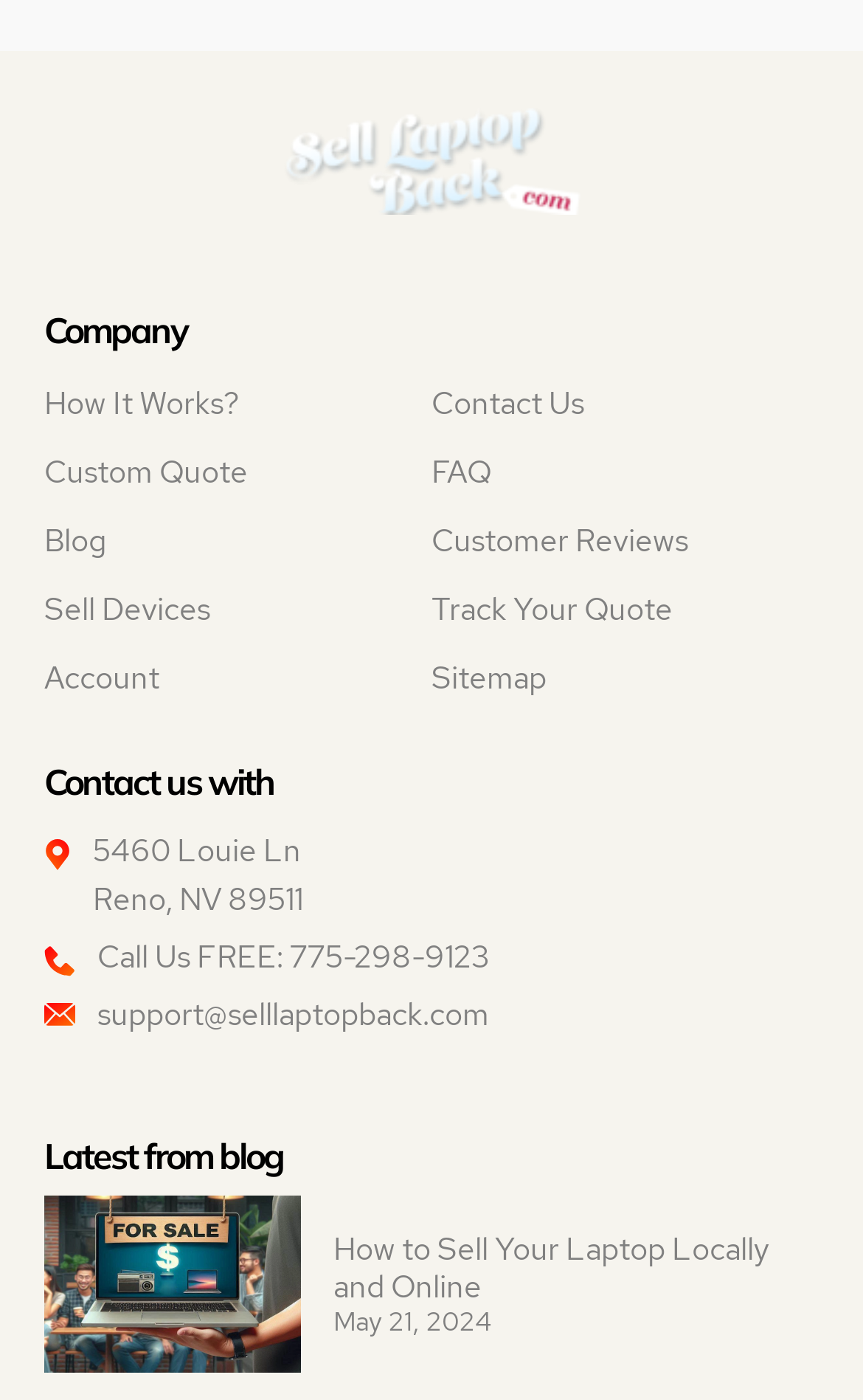Please find the bounding box coordinates of the clickable region needed to complete the following instruction: "Check out Film". The bounding box coordinates must consist of four float numbers between 0 and 1, i.e., [left, top, right, bottom].

None